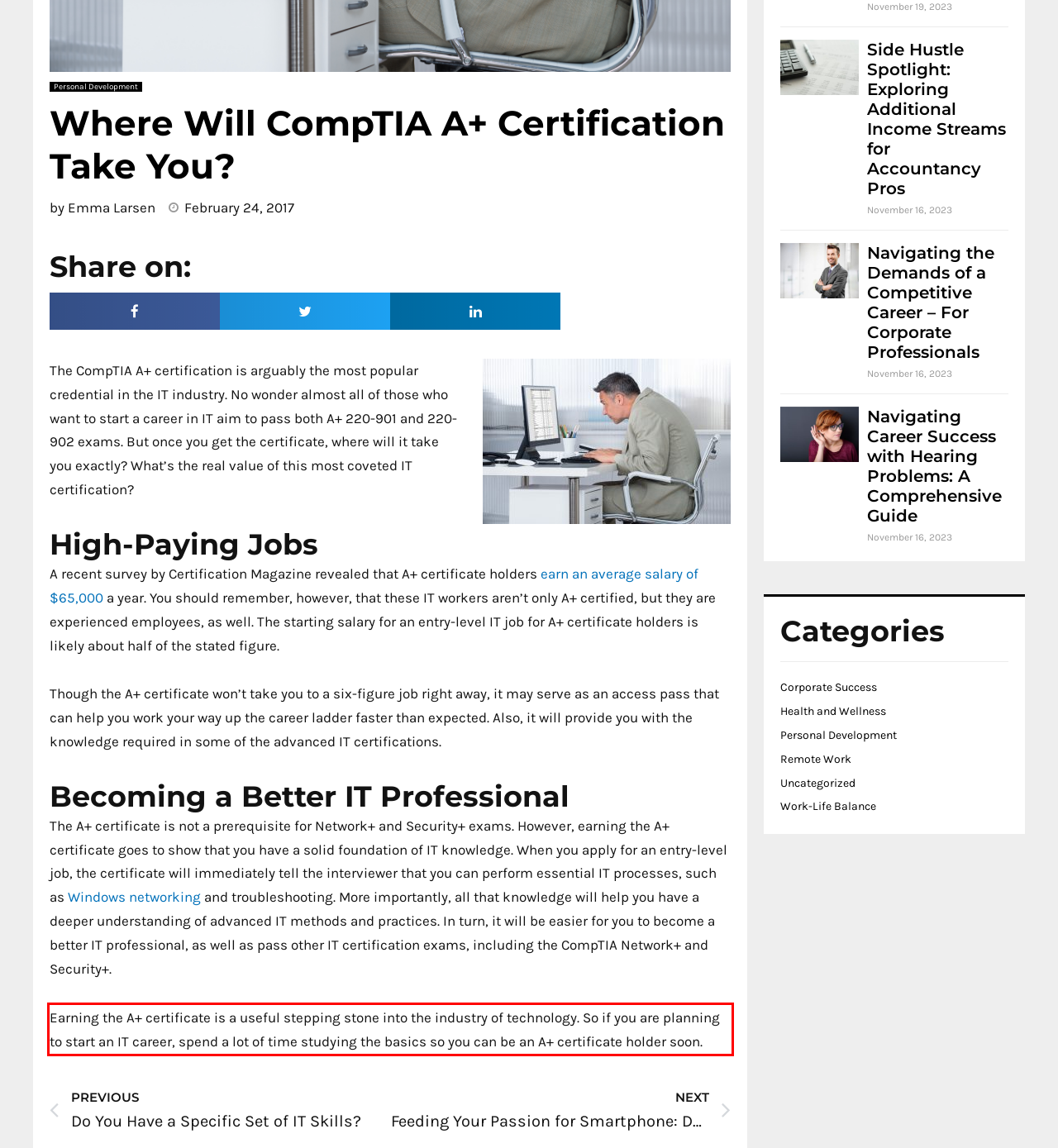Identify the text inside the red bounding box on the provided webpage screenshot by performing OCR.

Earning the A+ certificate is a useful stepping stone into the industry of technology. So if you are planning to start an IT career, spend a lot of time studying the basics so you can be an A+ certificate holder soon.